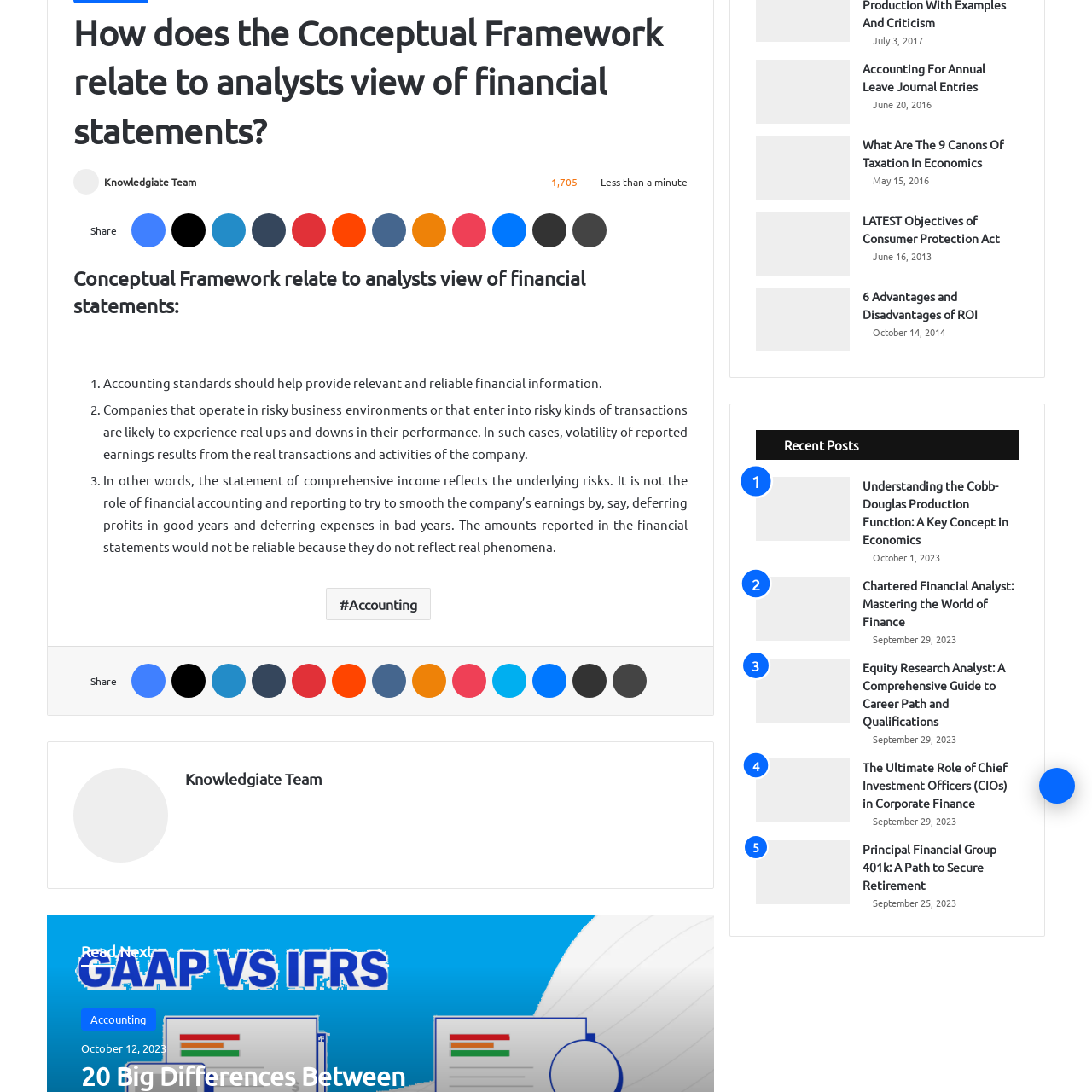Provide a thorough caption for the image that is surrounded by the red boundary.

The image features a visual representation of the Knowledgiate Team, likely capturing their collaborative spirit and professional ambiance. Often utilized in contexts such as articles or presentations, this photo emphasizes the unity and diversity of the team members, reflecting their commitment to enhancing understanding of complex financial concepts, including the Conceptual Framework and its relevance to analysts’ views of financial statements. This image connects with the content discussing standards in accounting and the importance of conveying accurate and reliable financial information.